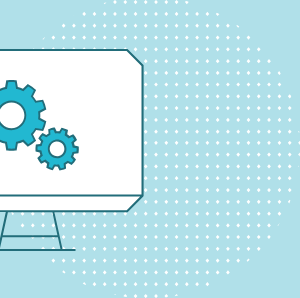What is the color of the gears in the illustration?
Make sure to answer the question with a detailed and comprehensive explanation.

The caption describes the gears as being depicted in a 'vibrant turquoise color', which suggests that the gears are prominently displayed in this color to draw attention to the technical focus of the illustration.